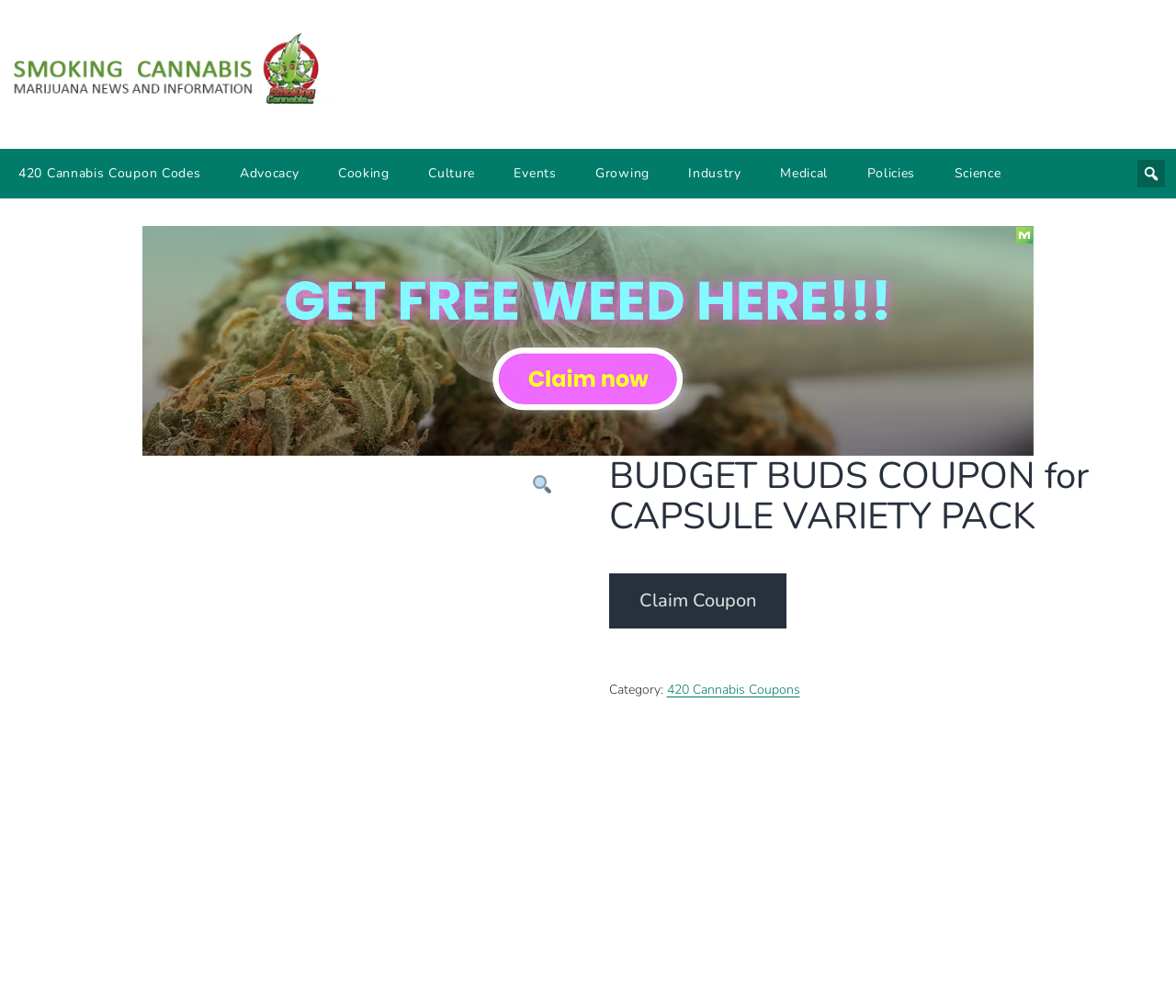What is the icon next to the search link?
Using the information from the image, give a concise answer in one word or a short phrase.

magnifying glass